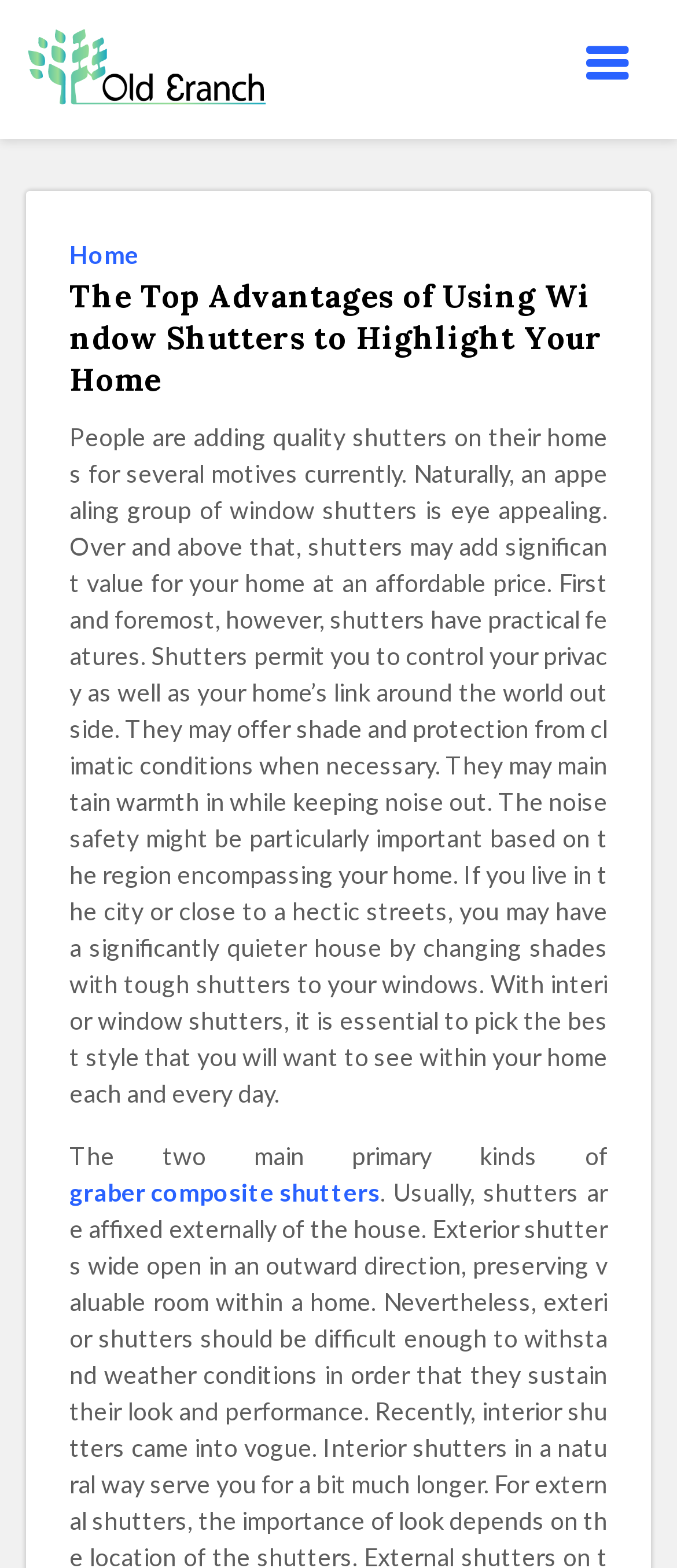What type of shutters is mentioned in the webpage?
Based on the image, give a one-word or short phrase answer.

Graber composite shutters